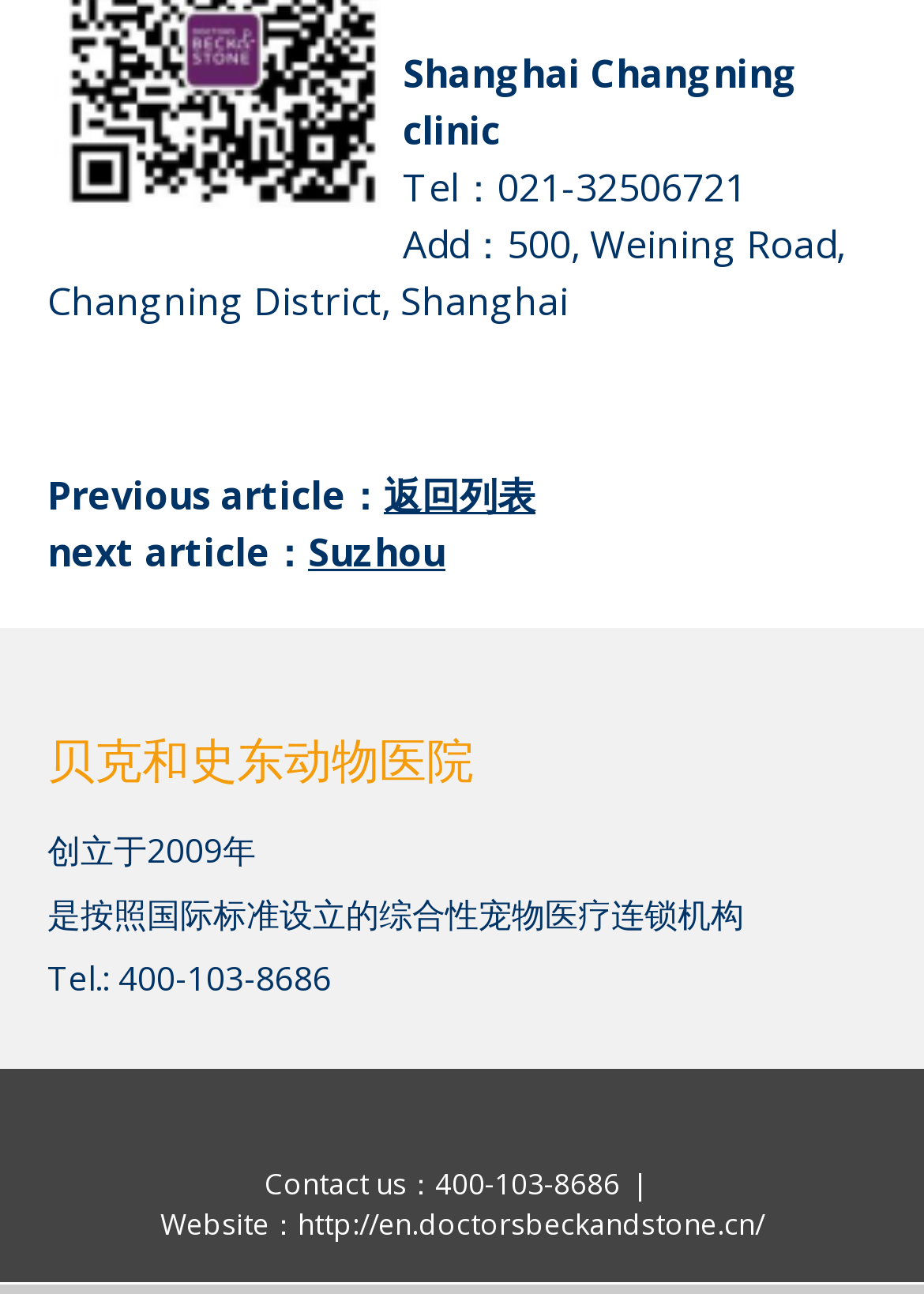What is the address of the clinic?
Kindly offer a comprehensive and detailed response to the question.

The address of the clinic can be found below the phone number, which is 'Add：500, Weining Road, Changning District, Shanghai'.